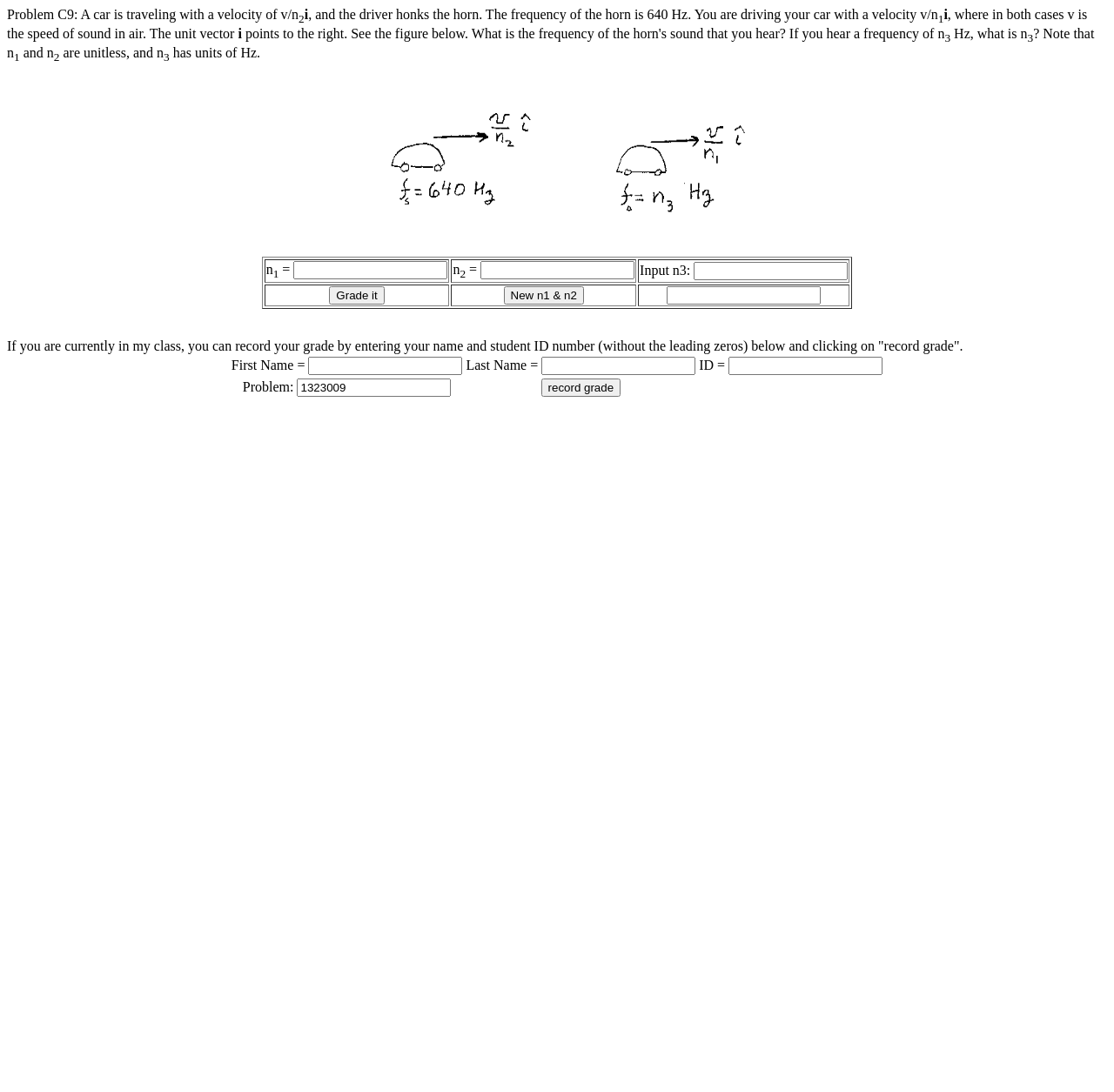What is the frequency of the horn?
Please provide a single word or phrase as your answer based on the image.

640 Hz